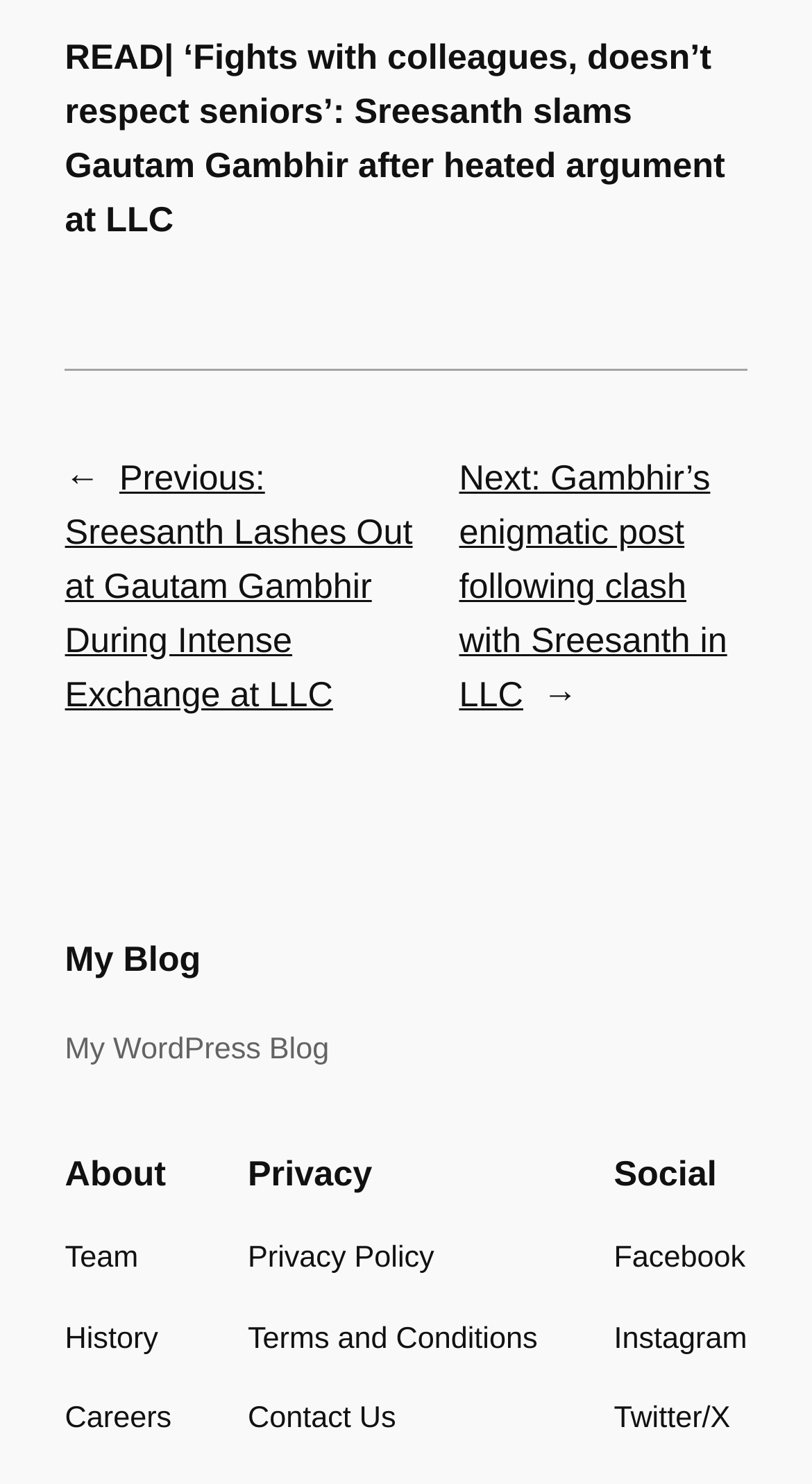Respond with a single word or phrase:
What is the name of the blog?

My WordPress Blog